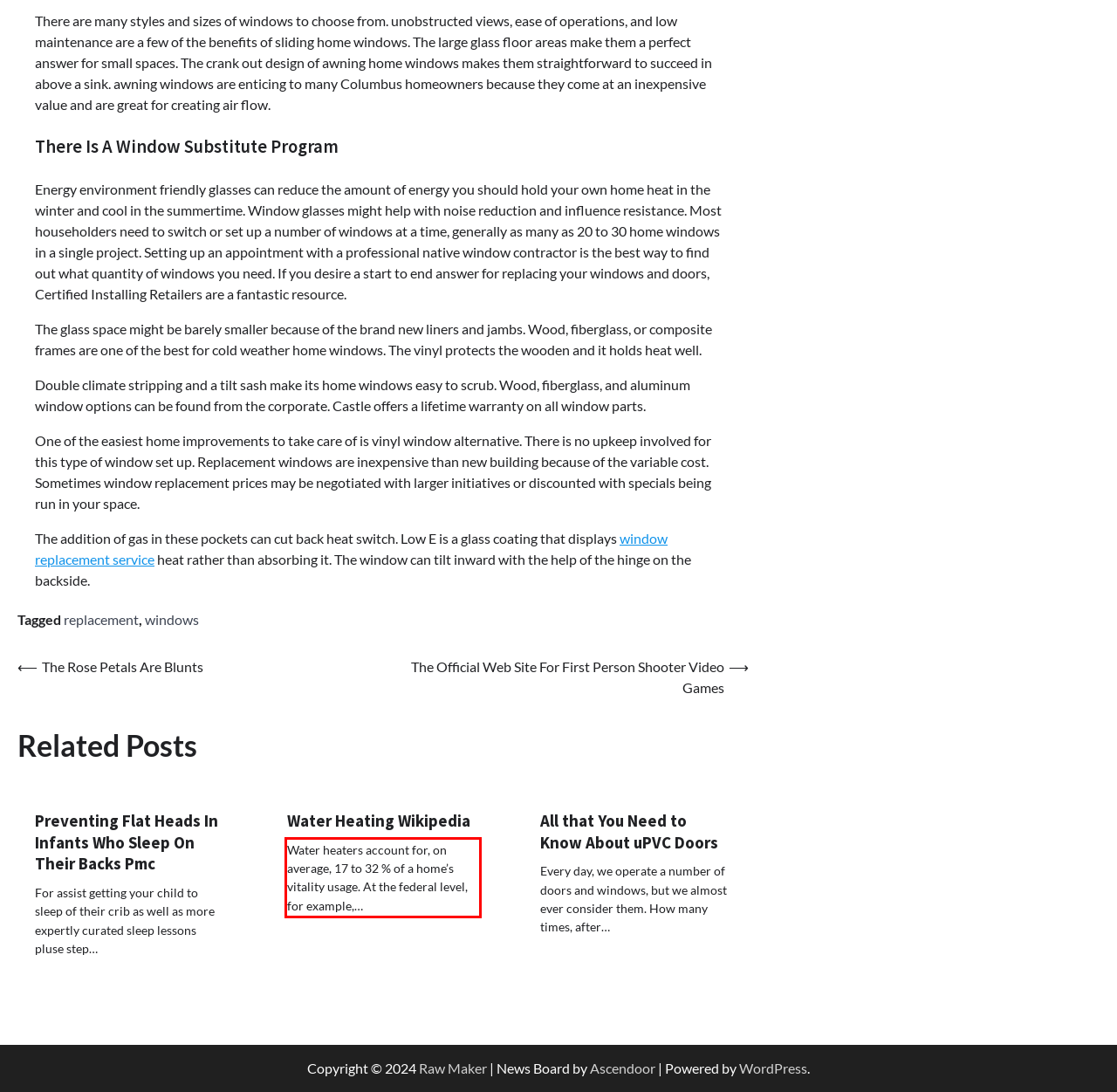You have a webpage screenshot with a red rectangle surrounding a UI element. Extract the text content from within this red bounding box.

Water heaters account for, on average, 17 to 32 % of a home’s vitality usage. At the federal level, for example,…